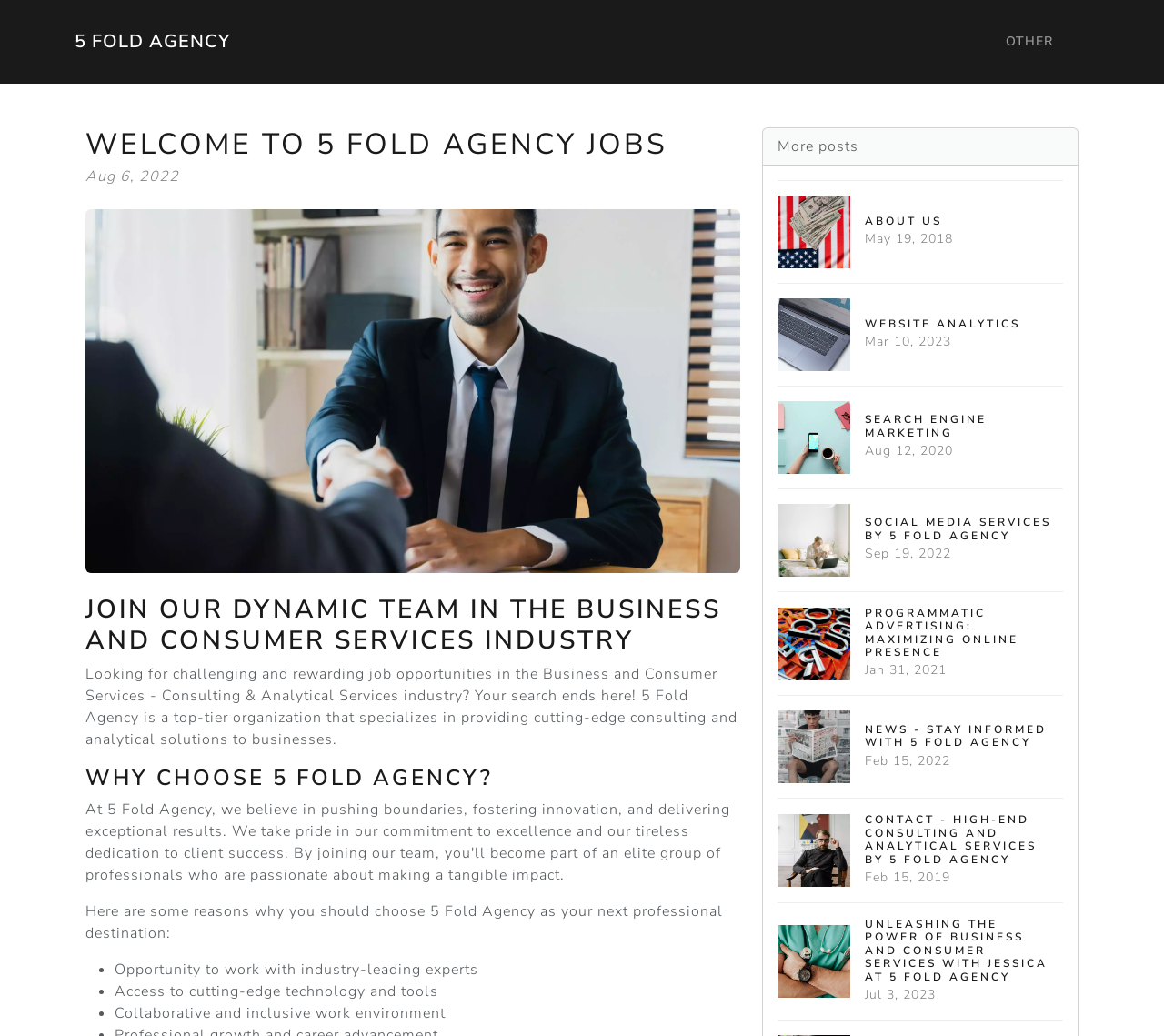Please specify the bounding box coordinates of the area that should be clicked to accomplish the following instruction: "Learn about 'PROGRAMMATIC ADVERTISING: MAXIMIZING ONLINE PRESENCE'". The coordinates should consist of four float numbers between 0 and 1, i.e., [left, top, right, bottom].

[0.668, 0.571, 0.913, 0.671]